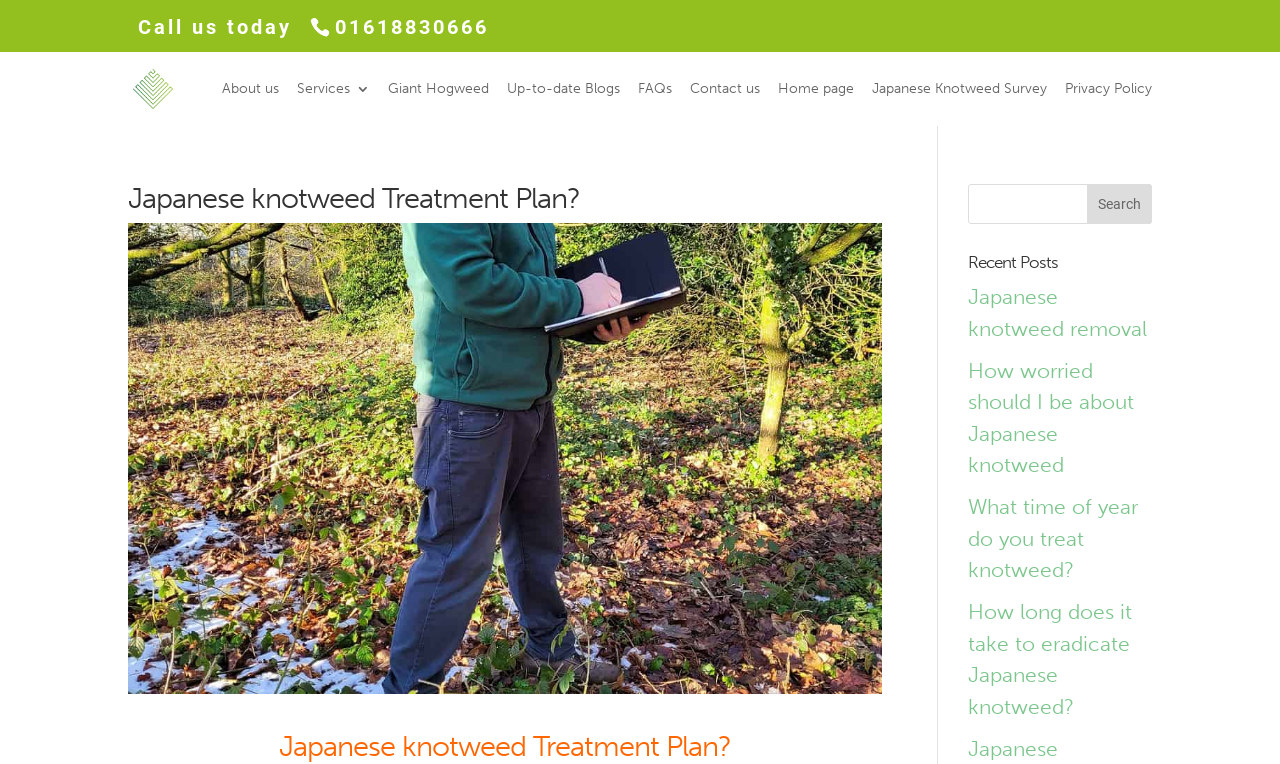Please identify the bounding box coordinates of the clickable region that I should interact with to perform the following instruction: "Contact us". The coordinates should be expressed as four float numbers between 0 and 1, i.e., [left, top, right, bottom].

[0.539, 0.107, 0.594, 0.165]